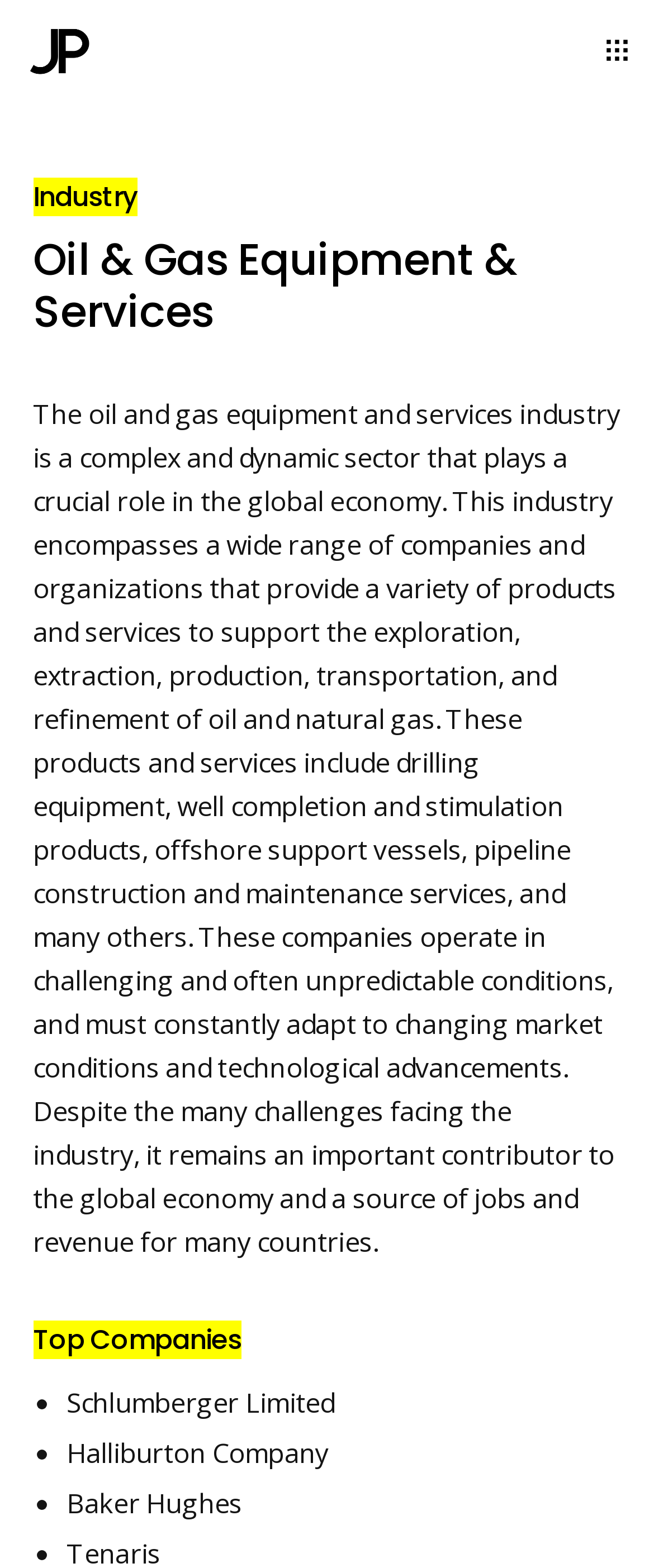What is the purpose of the oil and gas industry?
Please provide a detailed answer to the question.

The oil and gas industry plays a crucial role in the global economy, according to the static text on the webpage. It is an important contributor to the global economy and a source of jobs and revenue for many countries.